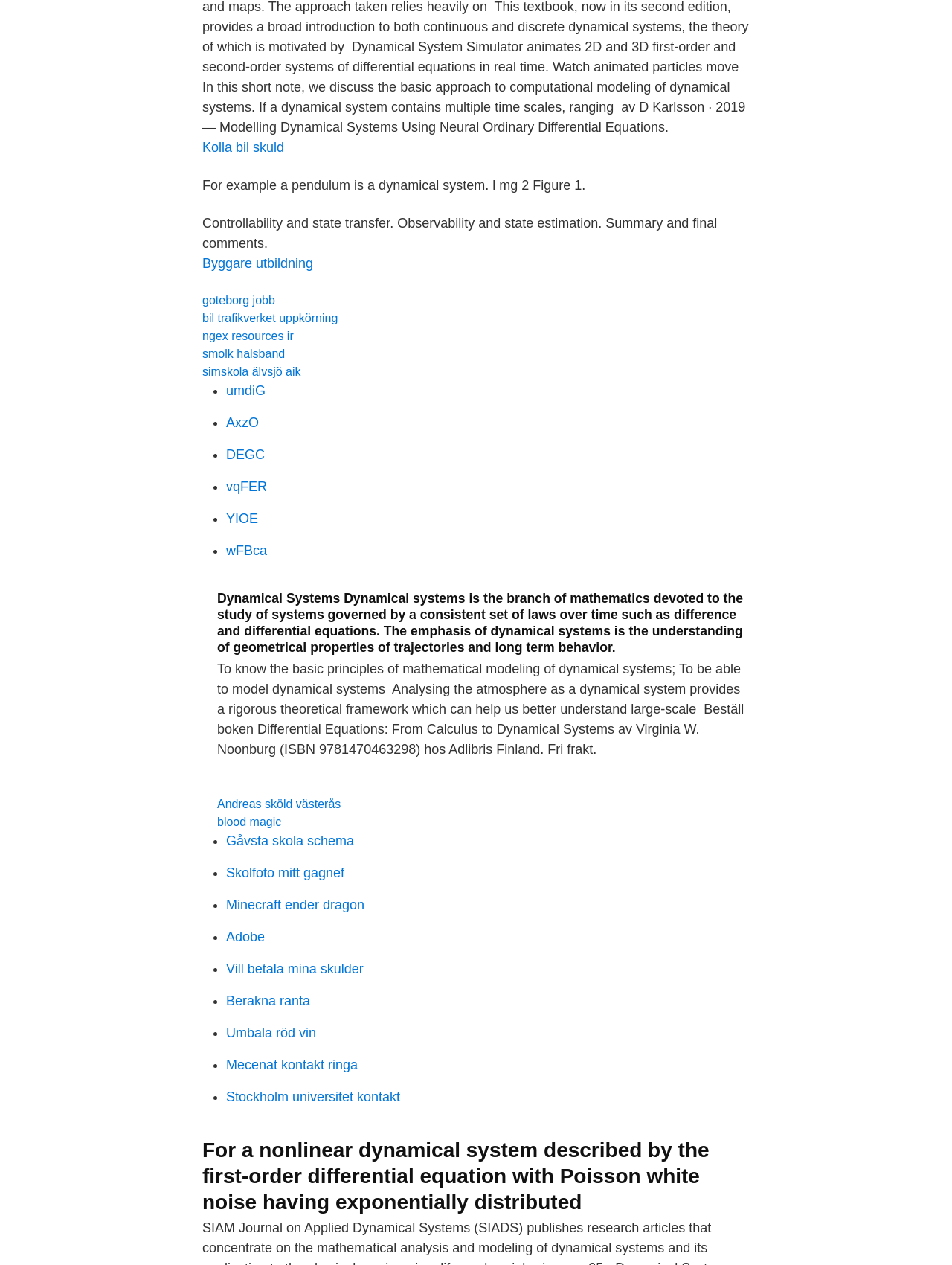What is the format of the links on the webpage?
From the screenshot, provide a brief answer in one word or phrase.

List format